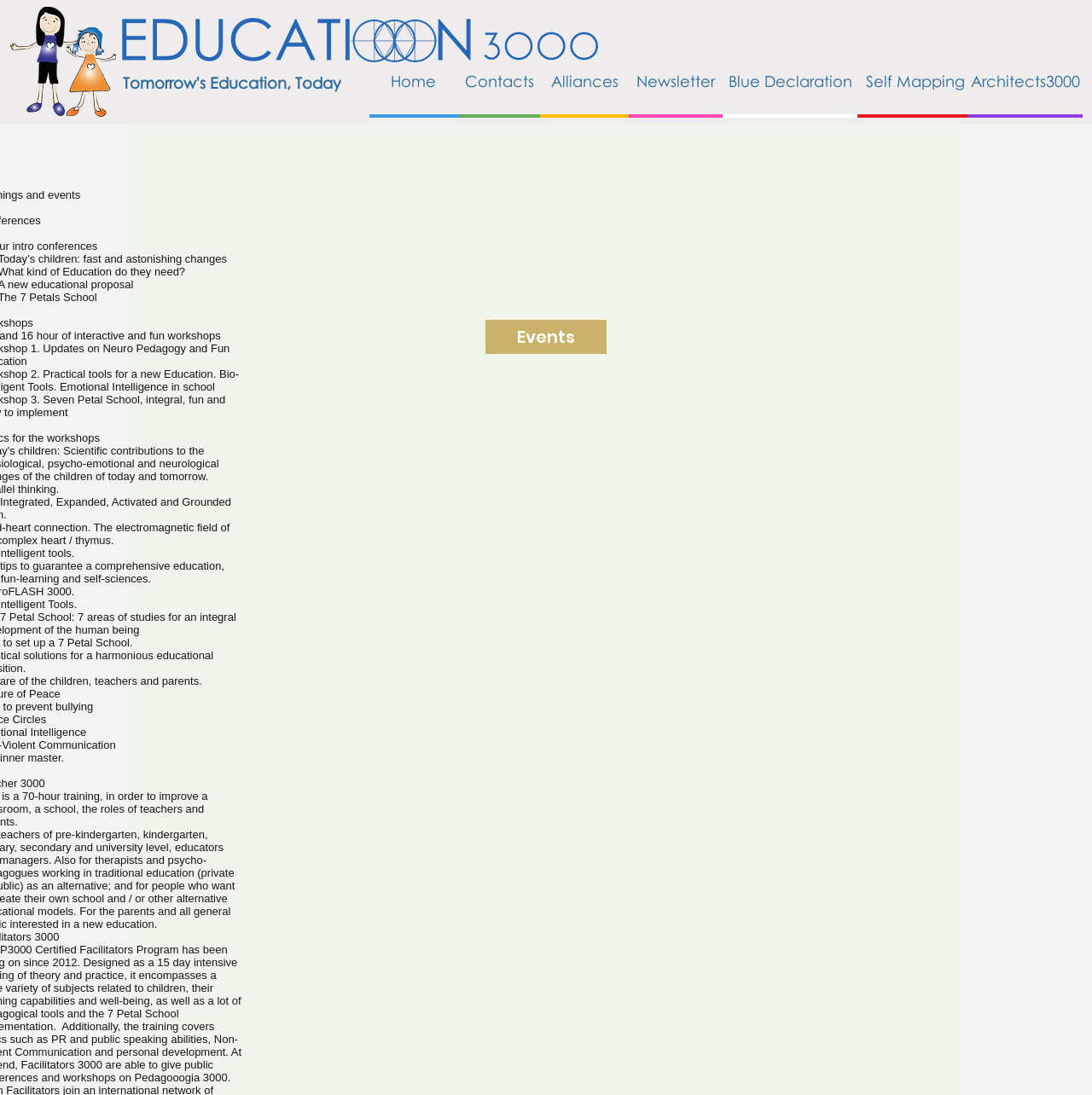Please indicate the bounding box coordinates for the clickable area to complete the following task: "go to contacts". The coordinates should be specified as four float numbers between 0 and 1, i.e., [left, top, right, bottom].

[0.42, 0.059, 0.494, 0.09]